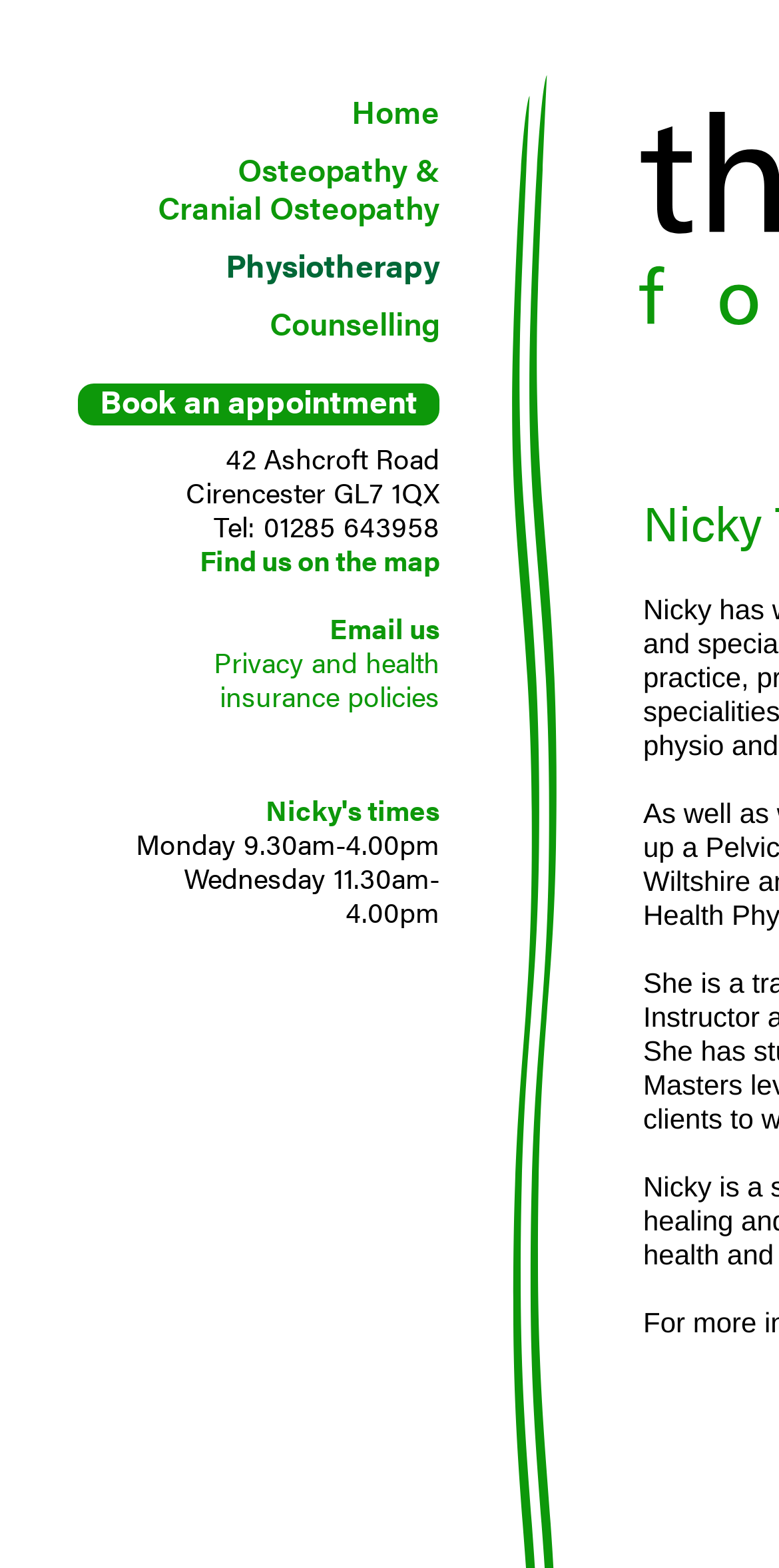Can you identify the bounding box coordinates of the clickable region needed to carry out this instruction: 'Go to Home page'? The coordinates should be four float numbers within the range of 0 to 1, stated as [left, top, right, bottom].

[0.1, 0.054, 0.564, 0.088]